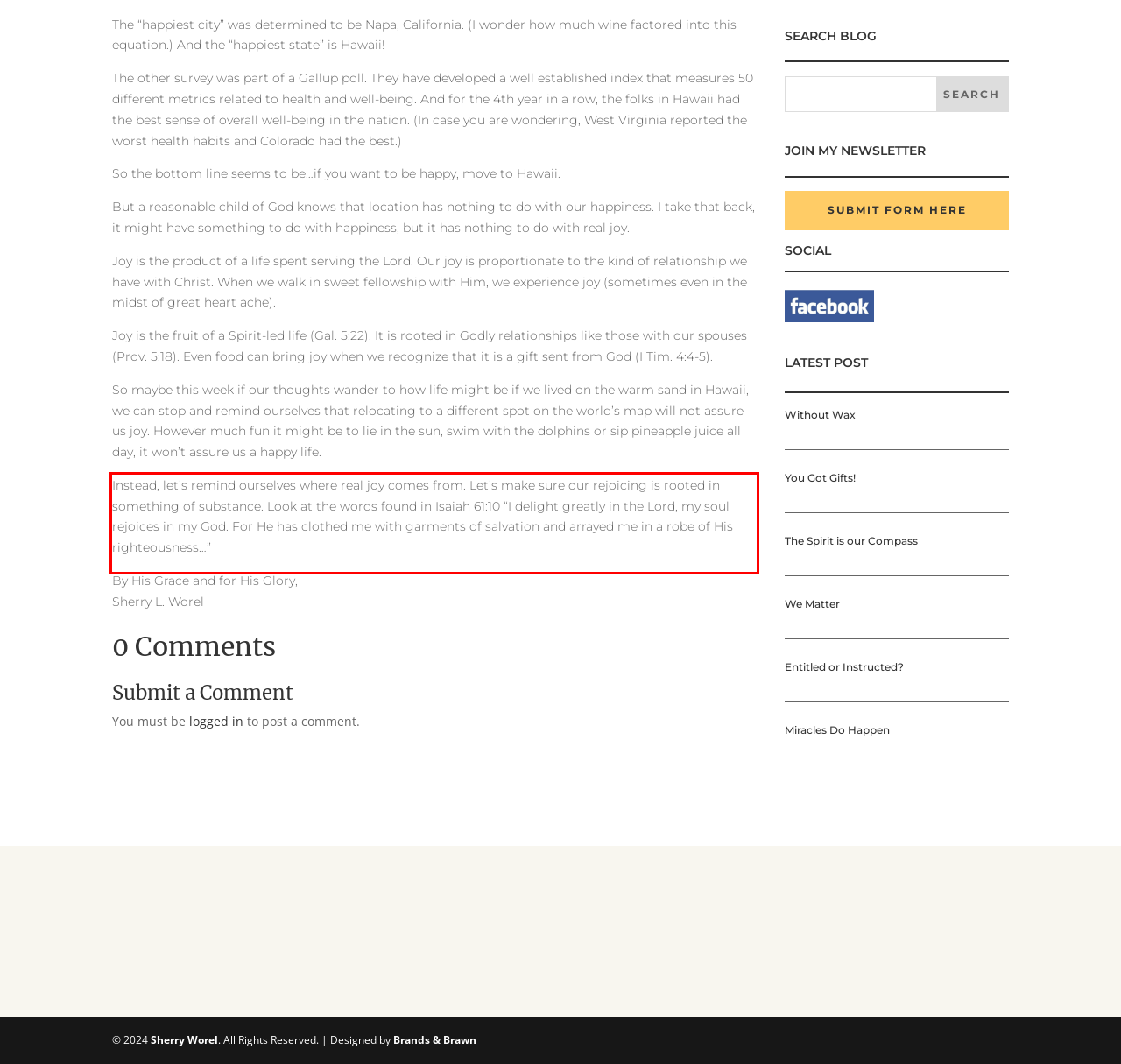The screenshot provided shows a webpage with a red bounding box. Apply OCR to the text within this red bounding box and provide the extracted content.

Instead, let’s remind ourselves where real joy comes from. Let’s make sure our rejoicing is rooted in something of substance. Look at the words found in Isaiah 61:10 “I delight greatly in the Lord, my soul rejoices in my God. For He has clothed me with garments of salvation and arrayed me in a robe of His righteousness…”